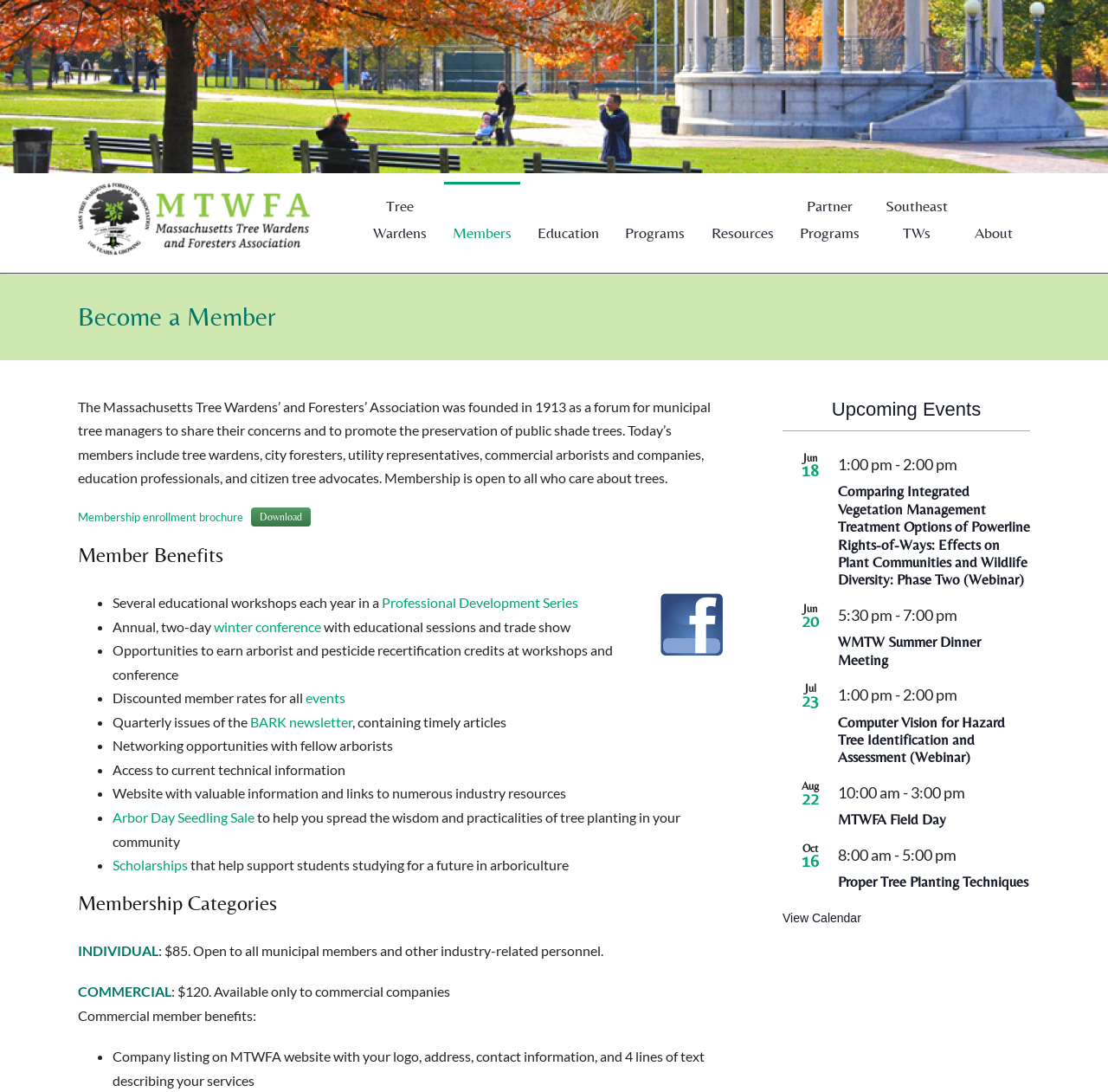Identify the bounding box coordinates of the HTML element based on this description: "Proper Tree Planting Techniques".

[0.756, 0.8, 0.928, 0.815]